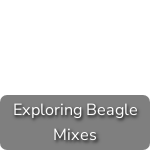Give a thorough explanation of the elements present in the image.

The image features a button labeled "Exploring Beagle Mixes." This interactive element invites readers to delve deeper into the different types of Beagle mixes available. It is part of a resource aimed at educating pet owners about various Beagle bred variations and mixes, emphasizing the unique traits and characteristics these combinations can bring. The button's design suggests a user-friendly interface, encouraging engagement with the content on the webpage.